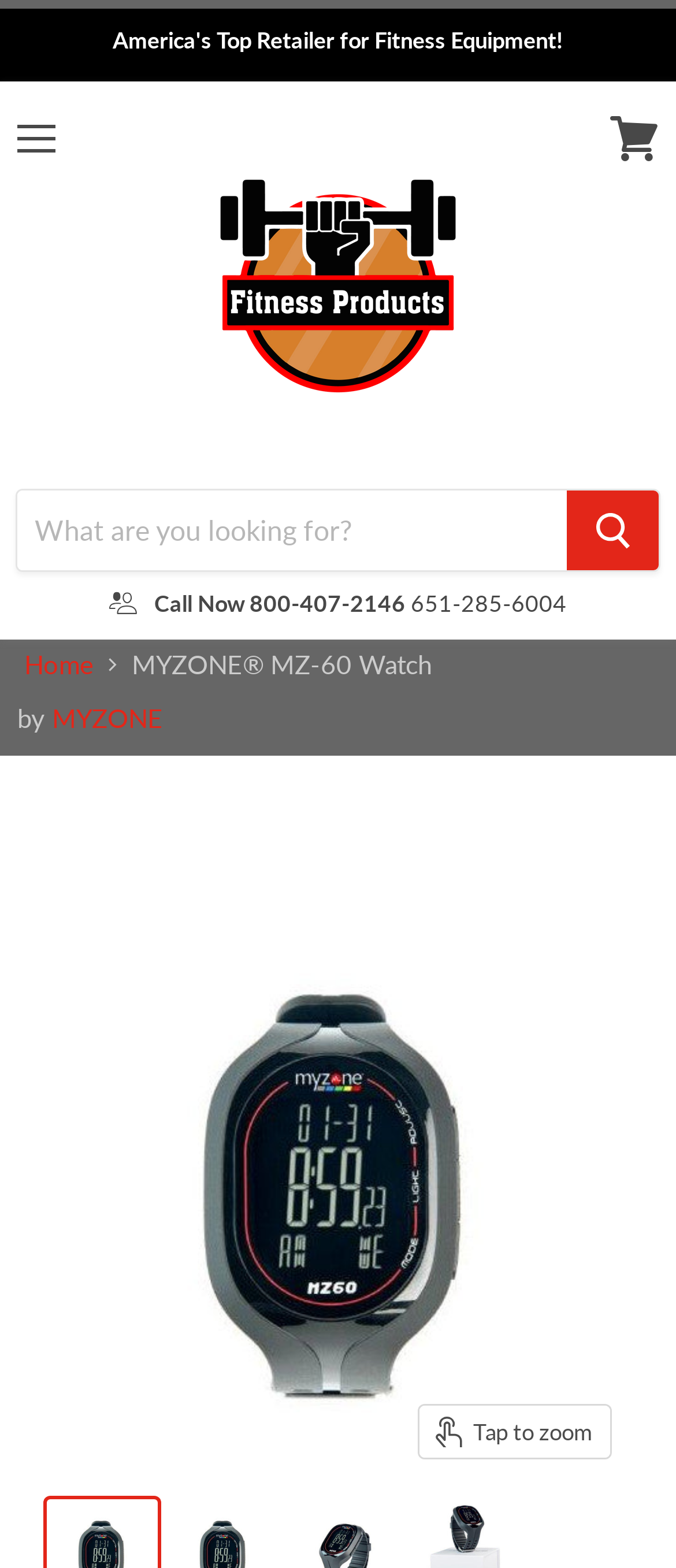Show me the bounding box coordinates of the clickable region to achieve the task as per the instruction: "Call now".

[0.228, 0.376, 0.608, 0.393]